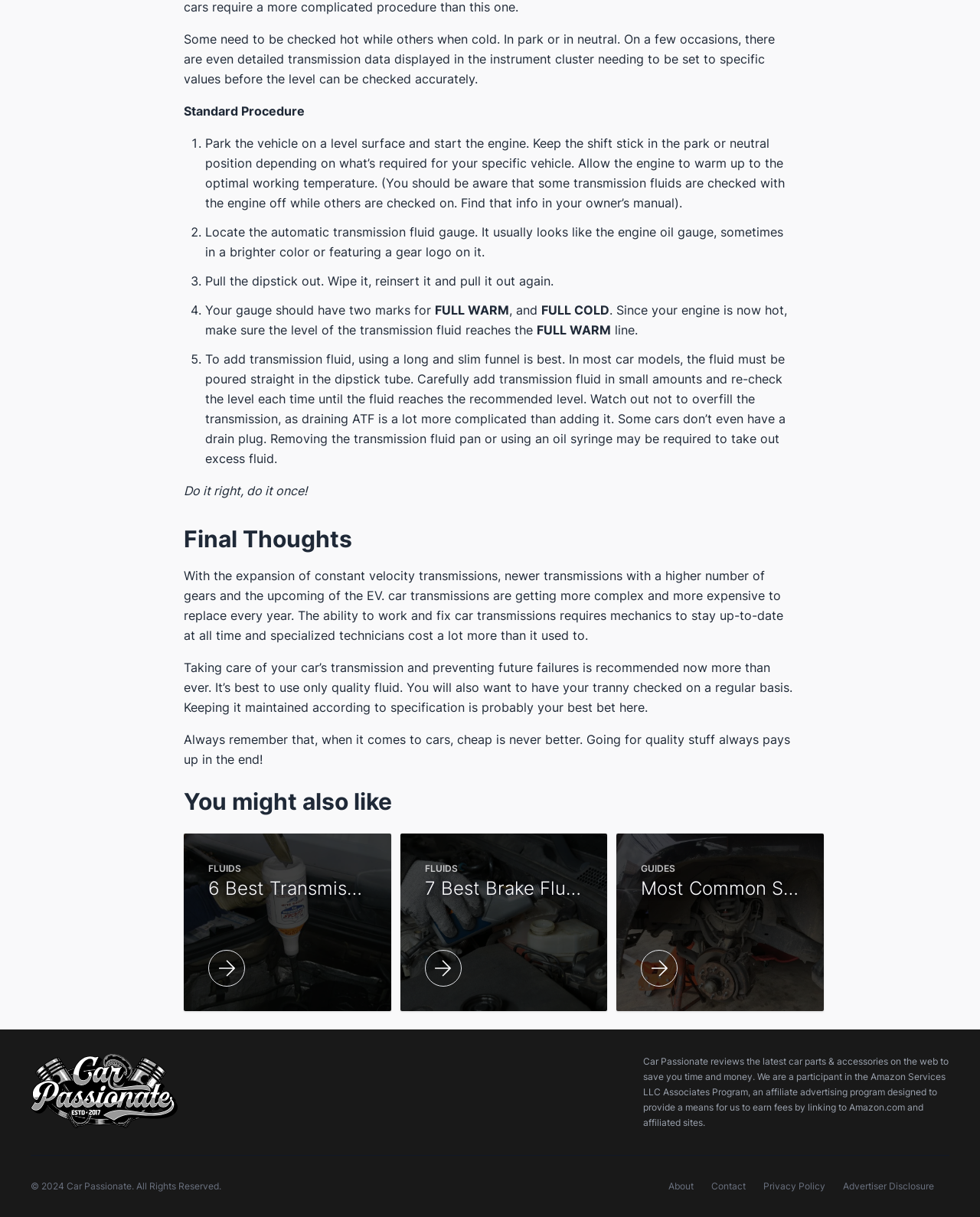Answer succinctly with a single word or phrase:
What is the purpose of the standard procedure?

Check transmission fluid level